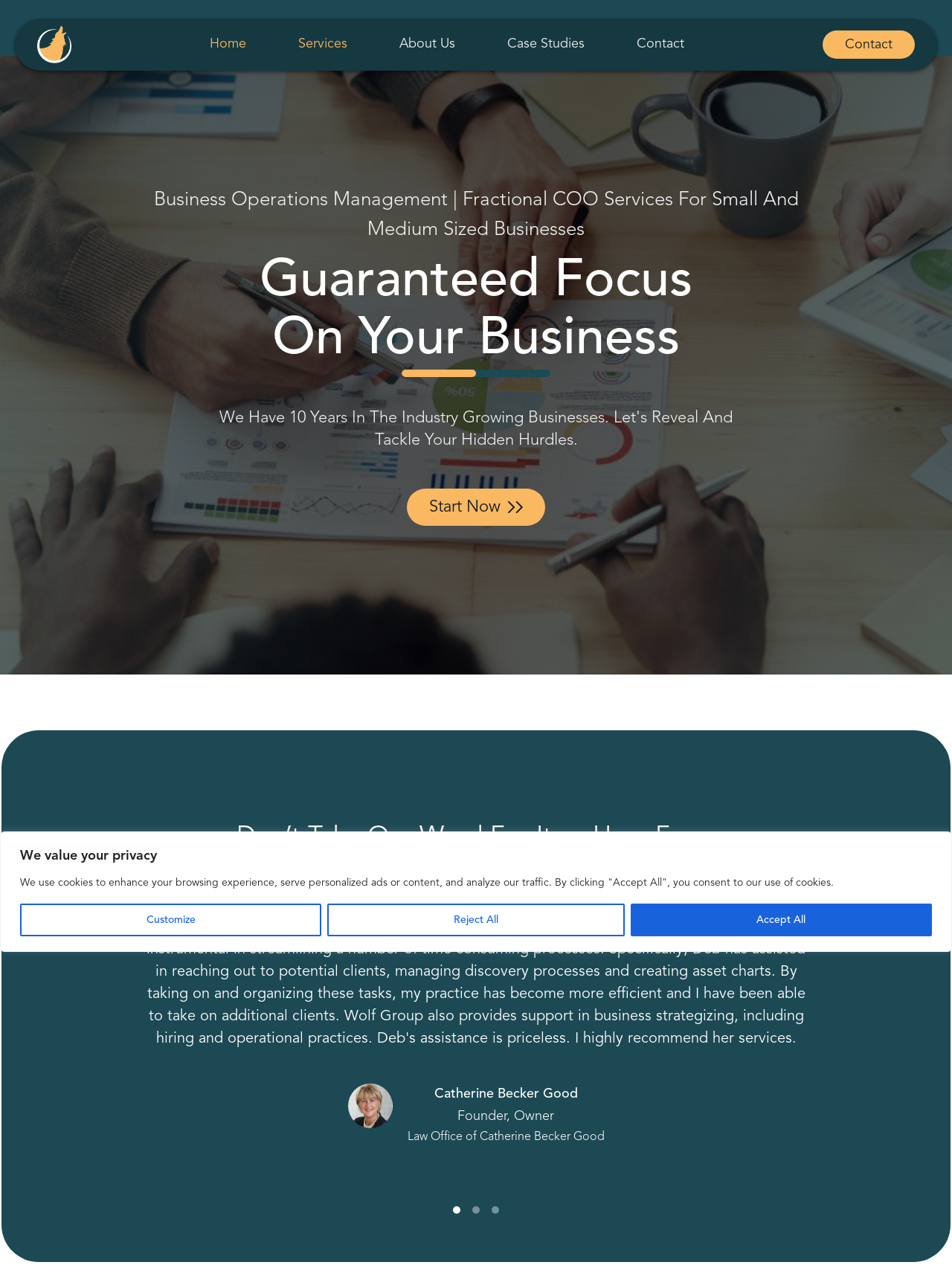Please locate the clickable area by providing the bounding box coordinates to follow this instruction: "Click the 'Customize' button".

[0.021, 0.714, 0.338, 0.74]